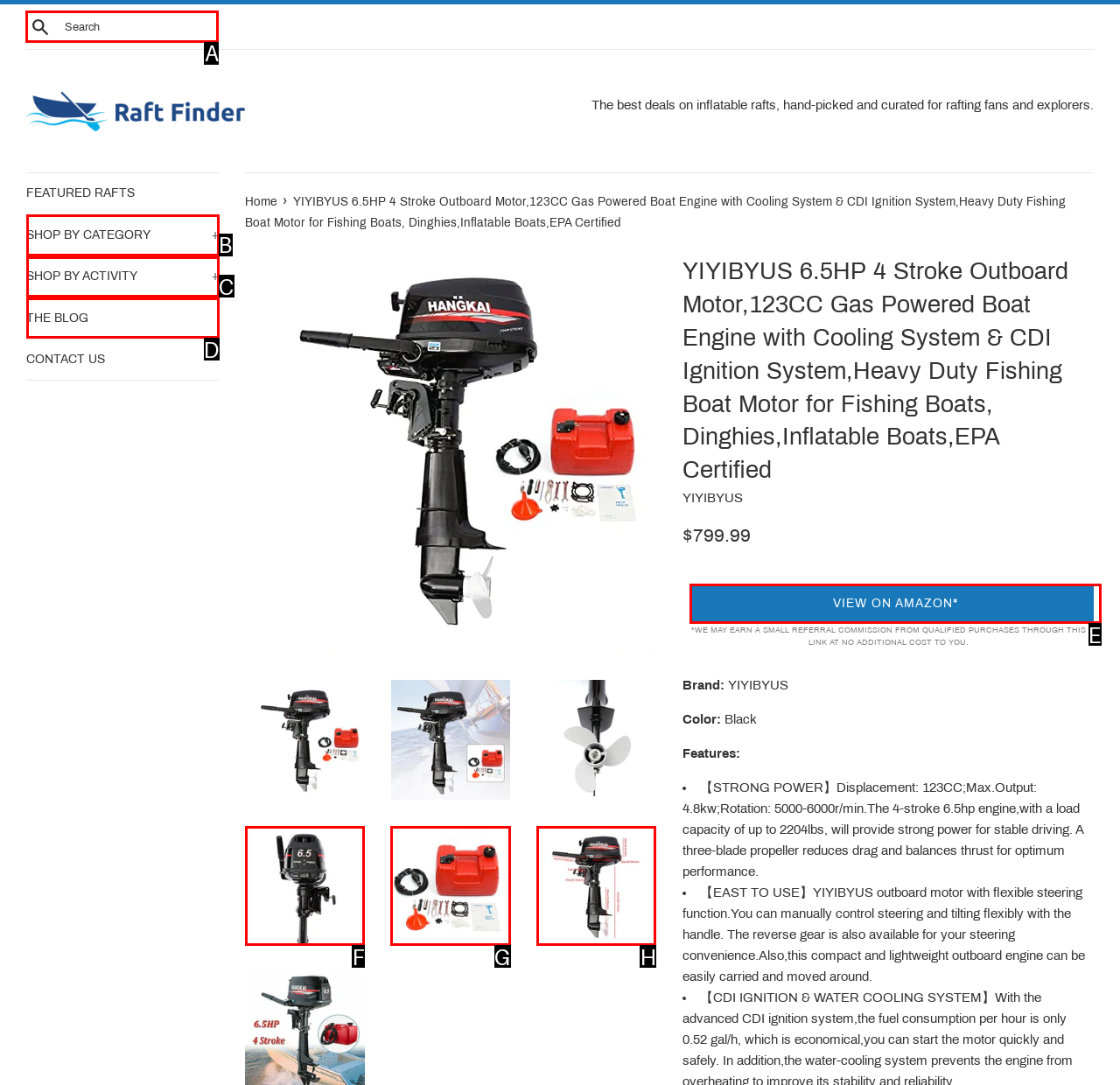Identify the letter of the UI element you need to select to accomplish the task: Search for something.
Respond with the option's letter from the given choices directly.

A